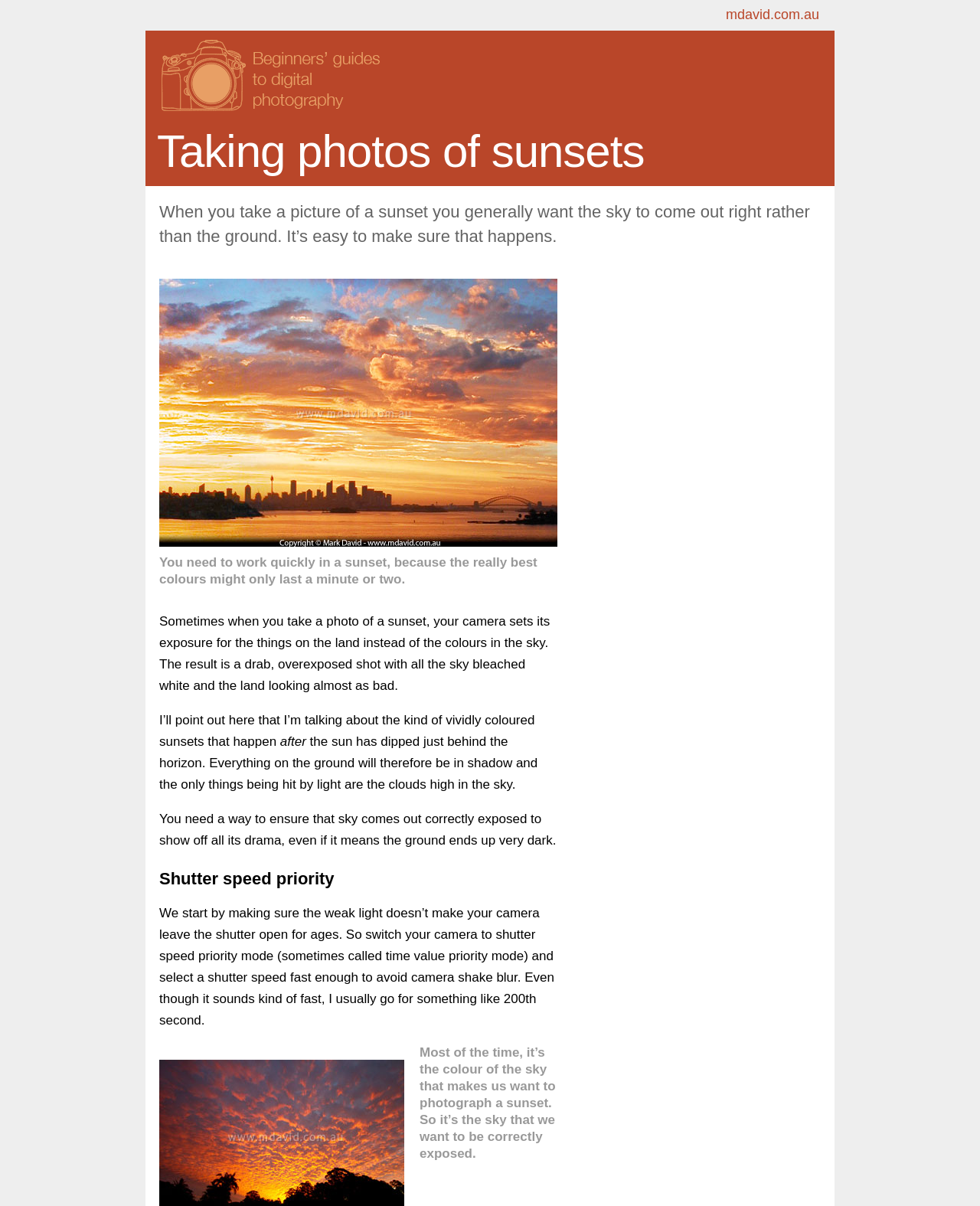Please find and report the primary heading text from the webpage.

Taking photos of sunsets